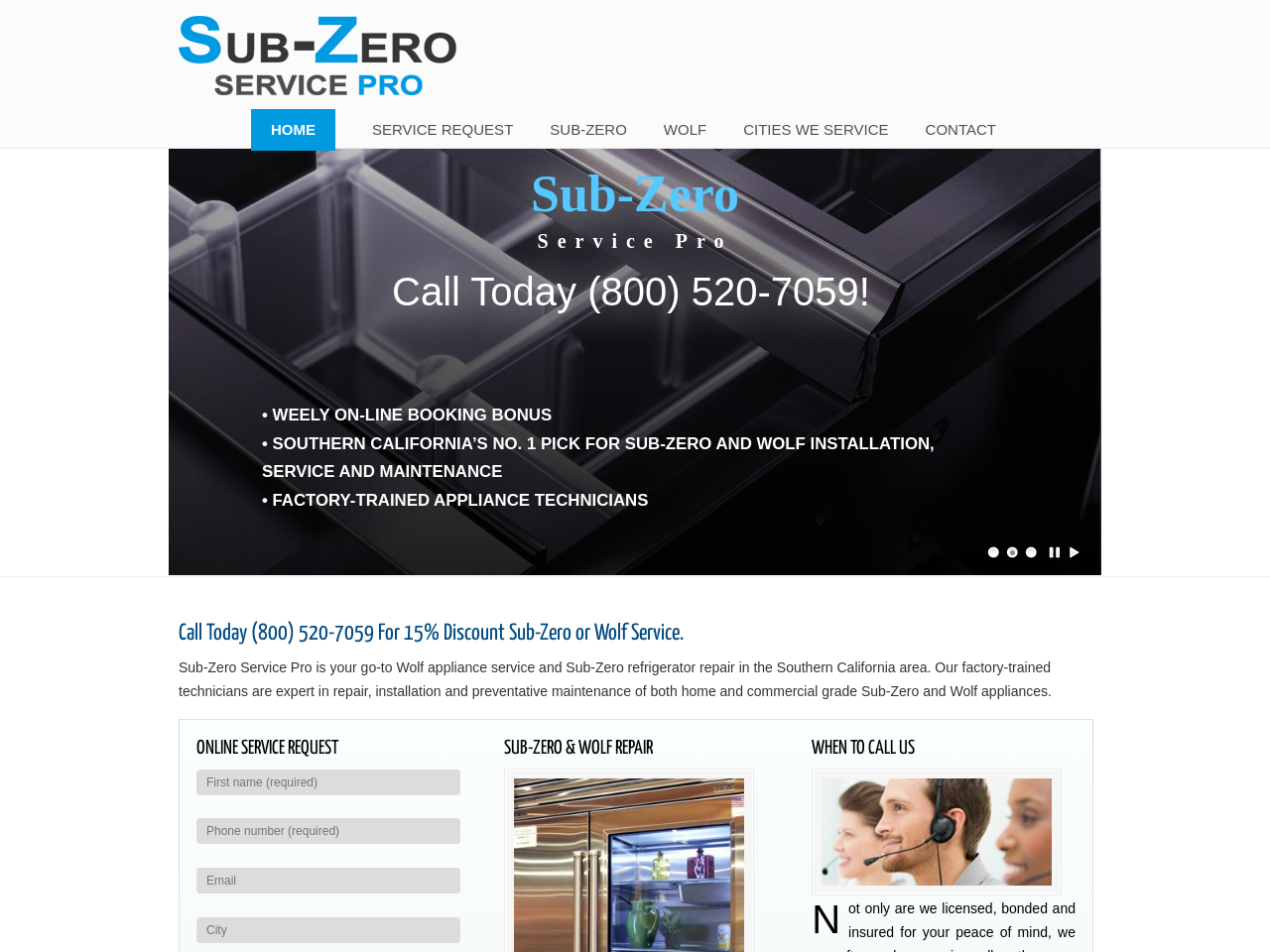Please find and generate the text of the main heading on the webpage.

Sub-Zero Service Pro